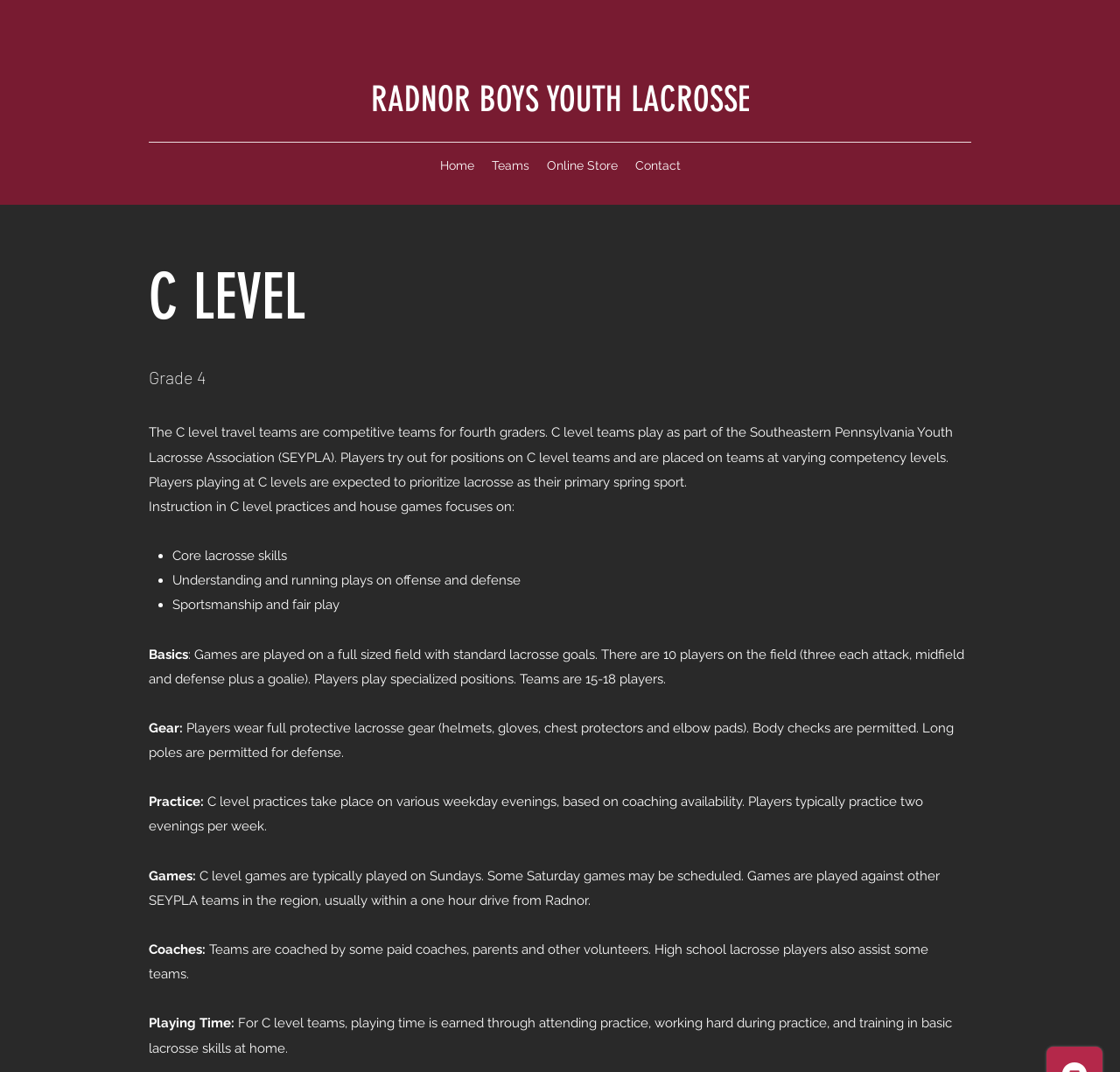Examine the image carefully and respond to the question with a detailed answer: 
What is the name of the youth lacrosse organization?

Based on the webpage, the name of the youth lacrosse organization is Radnor Youth Lacrosse, which is mentioned in the navigation link 'RADNOR BOYS YOUTH LACROSSE'.